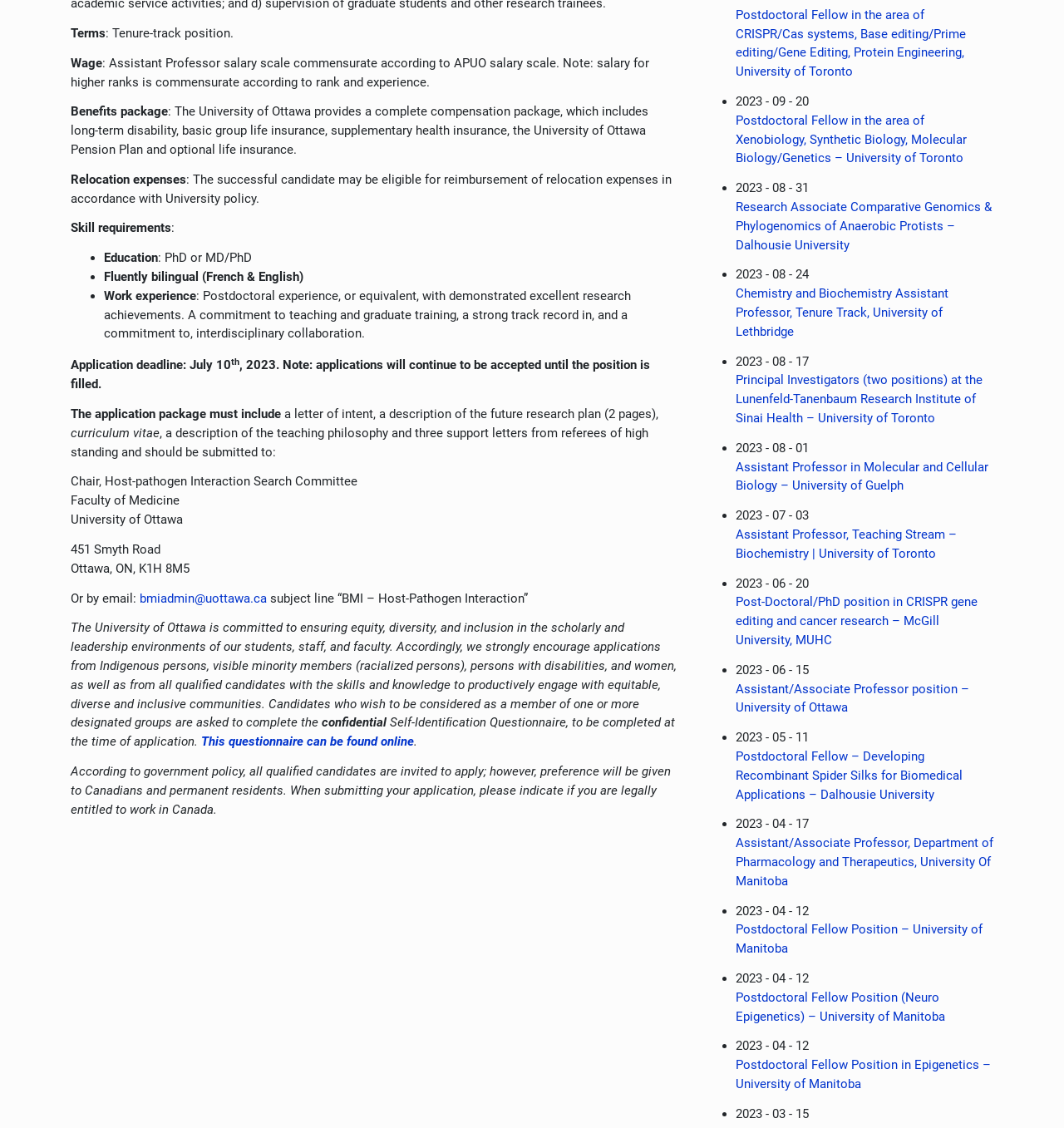Predict the bounding box coordinates of the area that should be clicked to accomplish the following instruction: "Check the deadline for the application of the Host-Pathogen Interaction position". The bounding box coordinates should consist of four float numbers between 0 and 1, i.e., [left, top, right, bottom].

[0.066, 0.317, 0.217, 0.33]